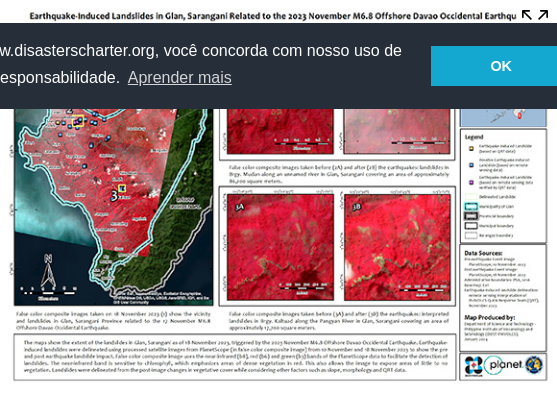Respond with a single word or short phrase to the following question: 
What type of composite is used in the map?

False color composite